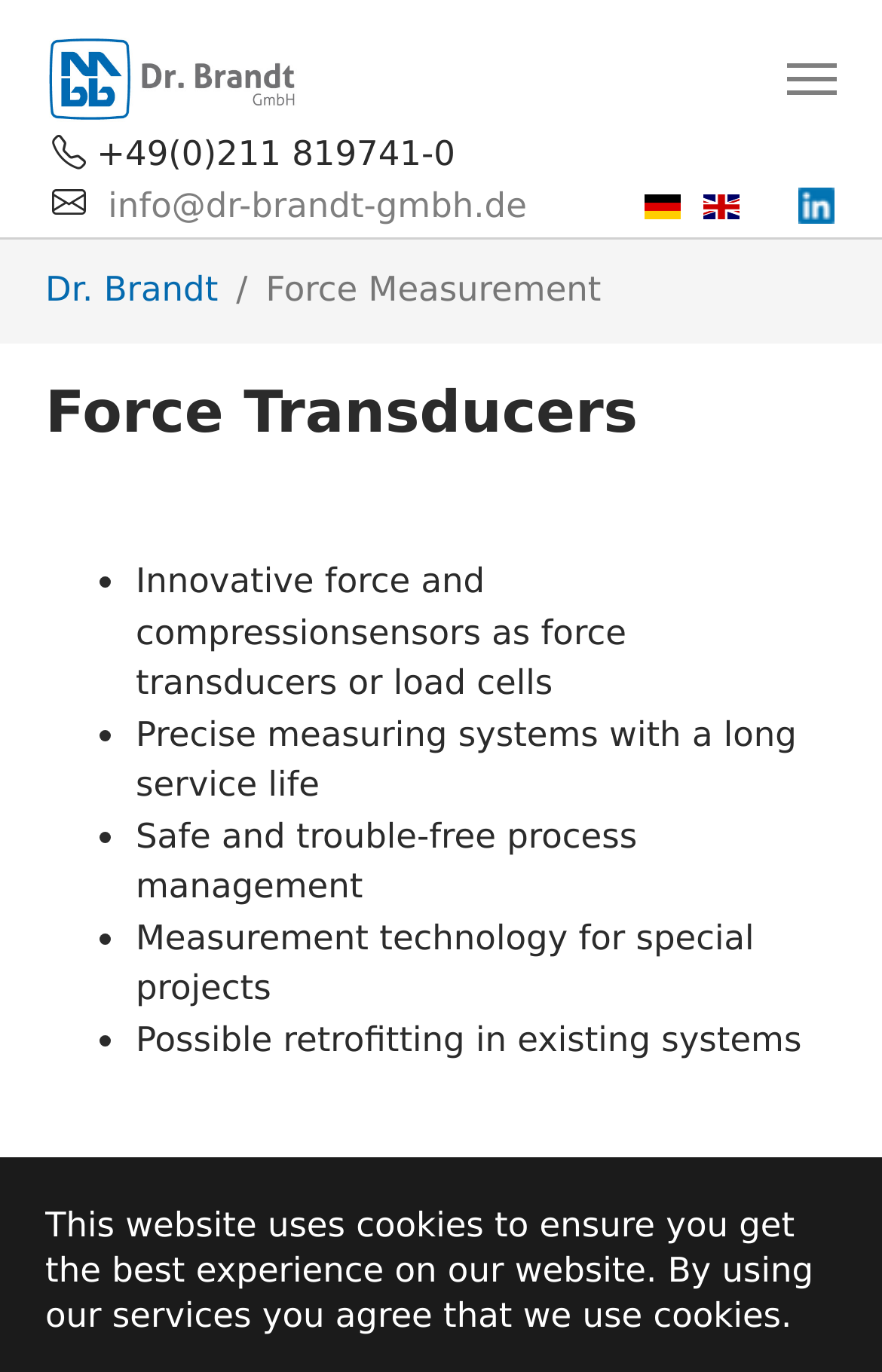Identify the bounding box for the UI element described as: "info@dr-brandt-gmbh.de". The coordinates should be four float numbers between 0 and 1, i.e., [left, top, right, bottom].

[0.123, 0.134, 0.597, 0.164]